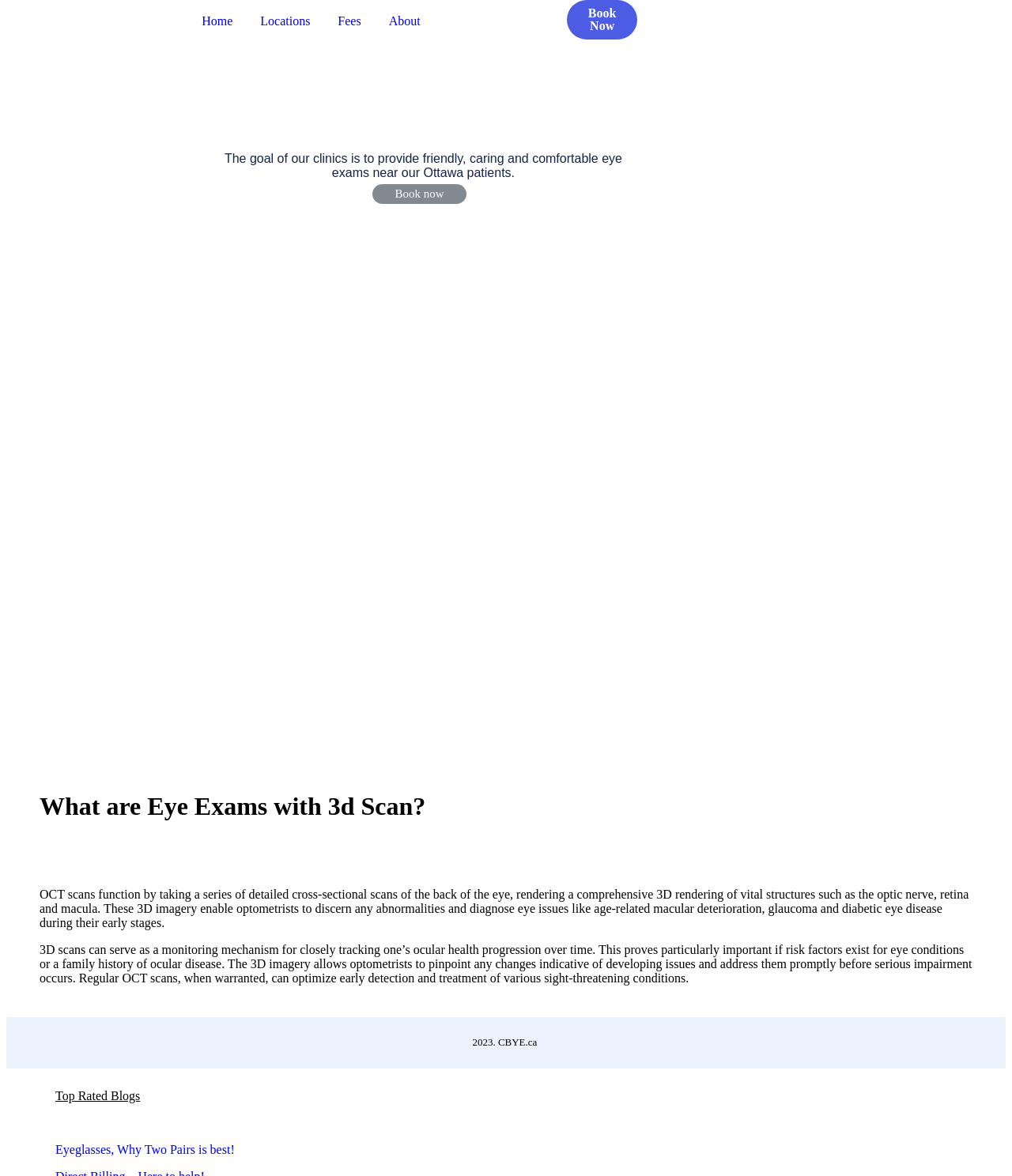Given the element description: "Book Now", predict the bounding box coordinates of the UI element it refers to, using four float numbers between 0 and 1, i.e., [left, top, right, bottom].

[0.56, 0.0, 0.63, 0.034]